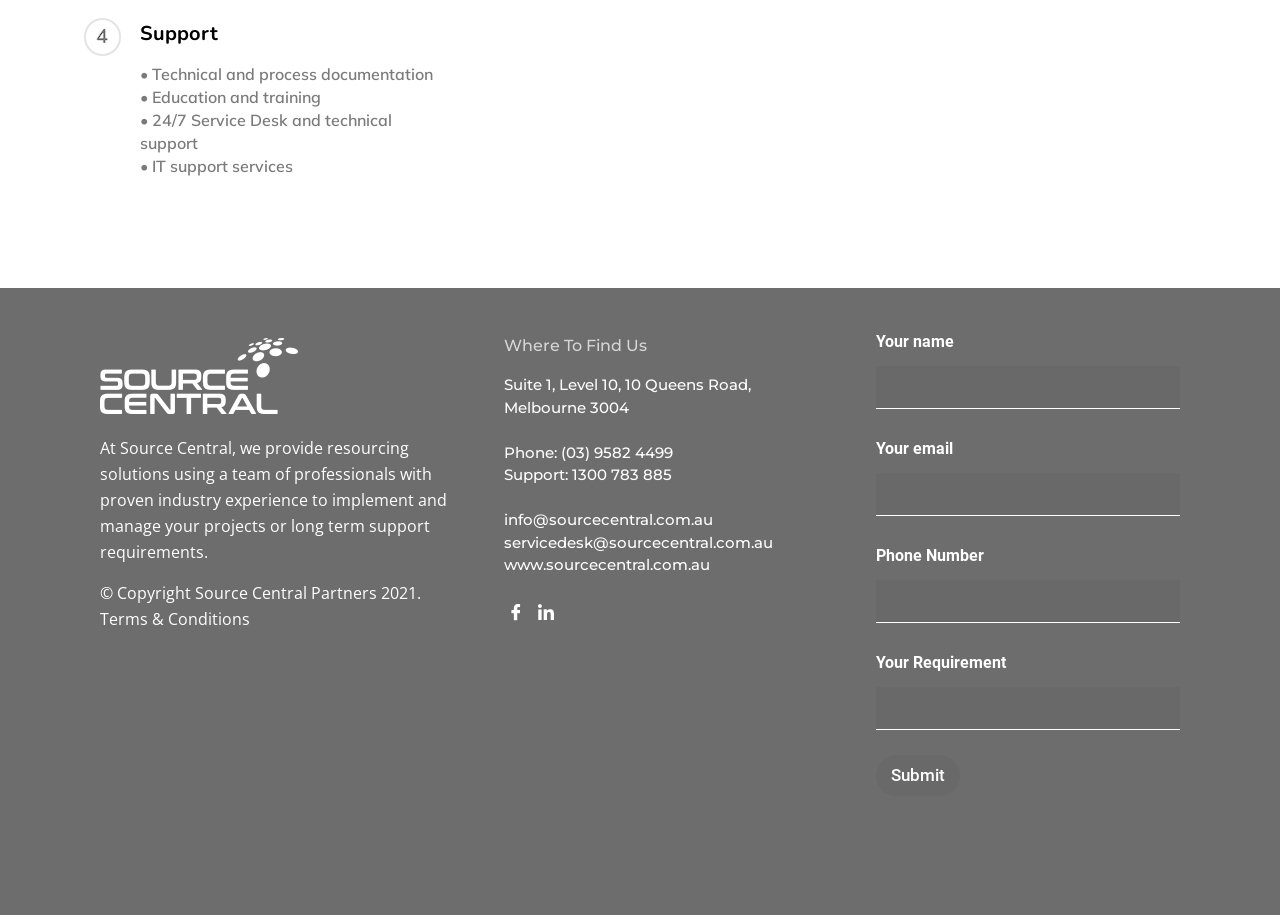What type of support does Source Central offer?
Based on the image, provide your answer in one word or phrase.

24/7 Service Desk and technical support